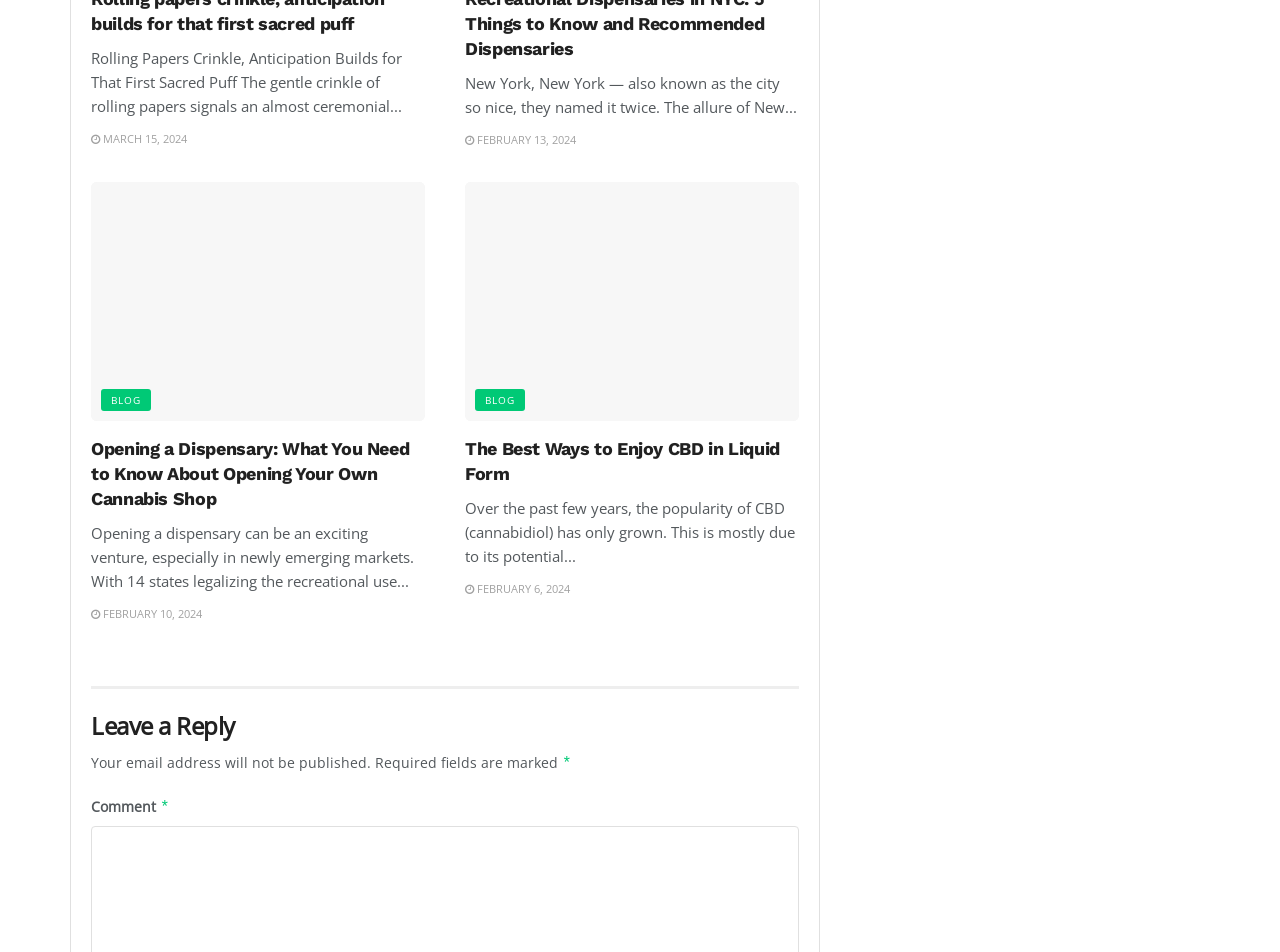How many articles are on this webpage?
From the image, respond using a single word or phrase.

2